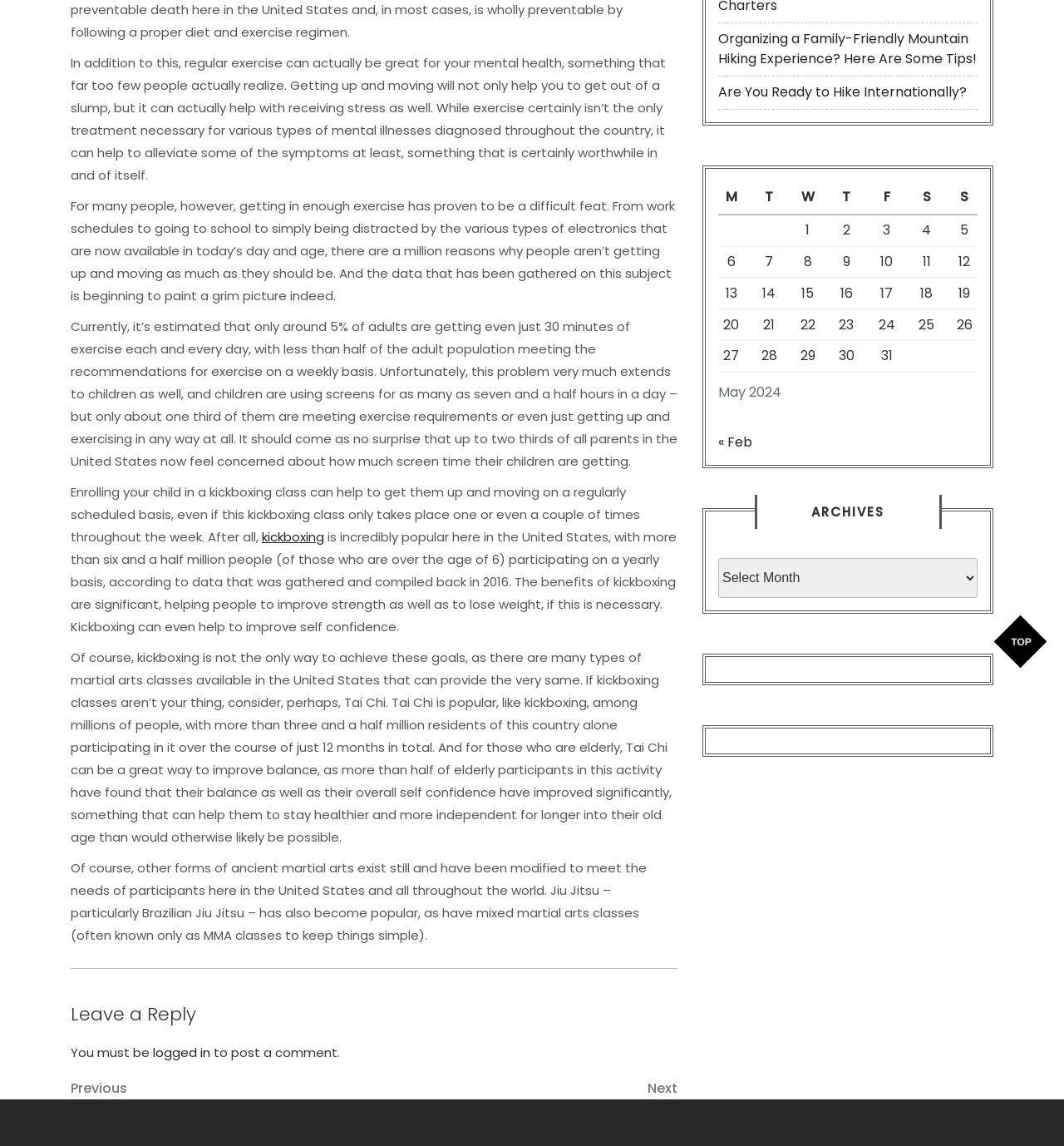Identify and provide the bounding box coordinates of the UI element described: "Top". The coordinates should be formatted as [left, top, right, bottom], with each number being a float between 0 and 1.

[0.934, 0.536, 0.984, 0.583]